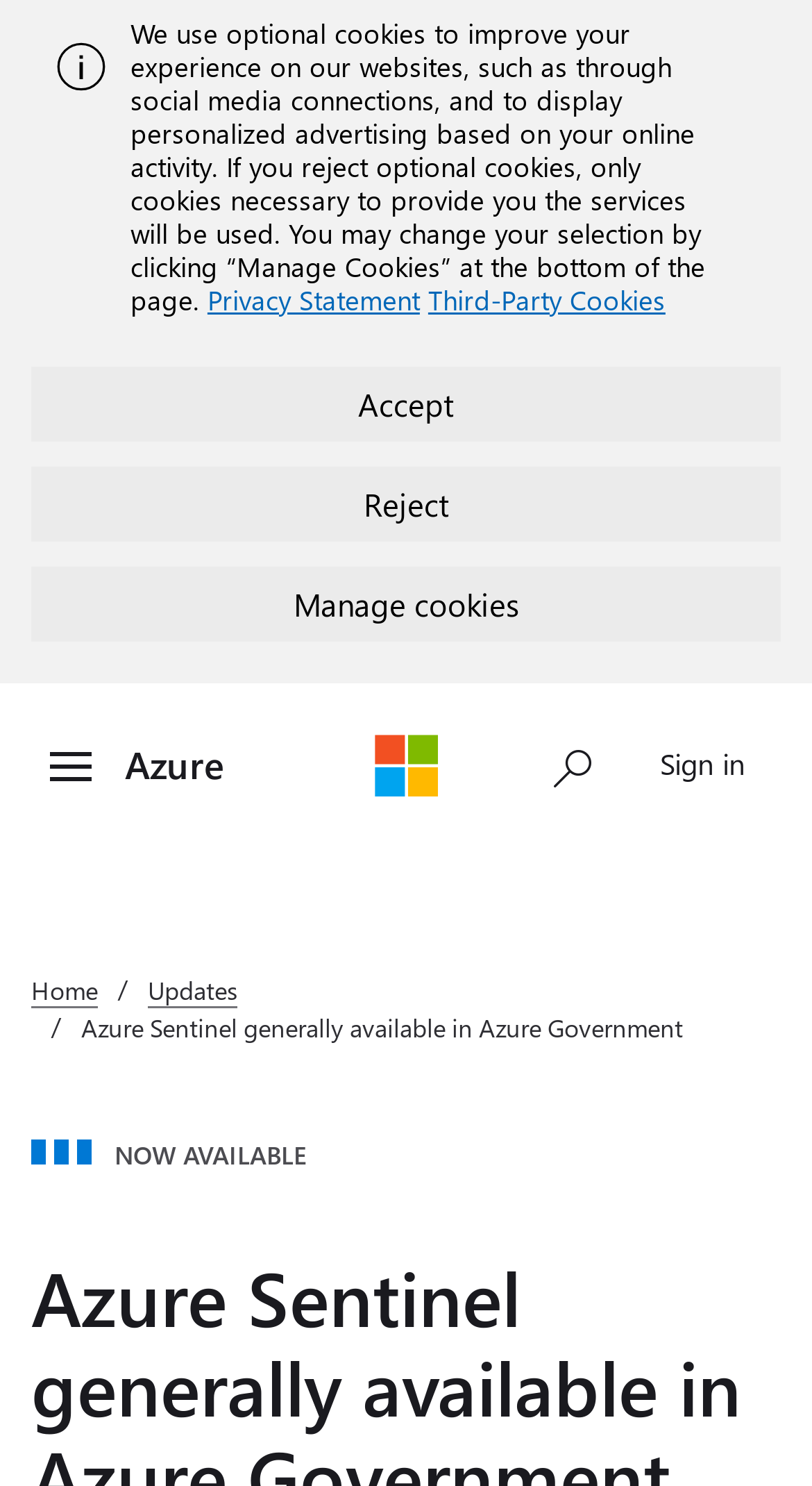Is there a navigation menu?
Using the screenshot, give a one-word or short phrase answer.

Yes